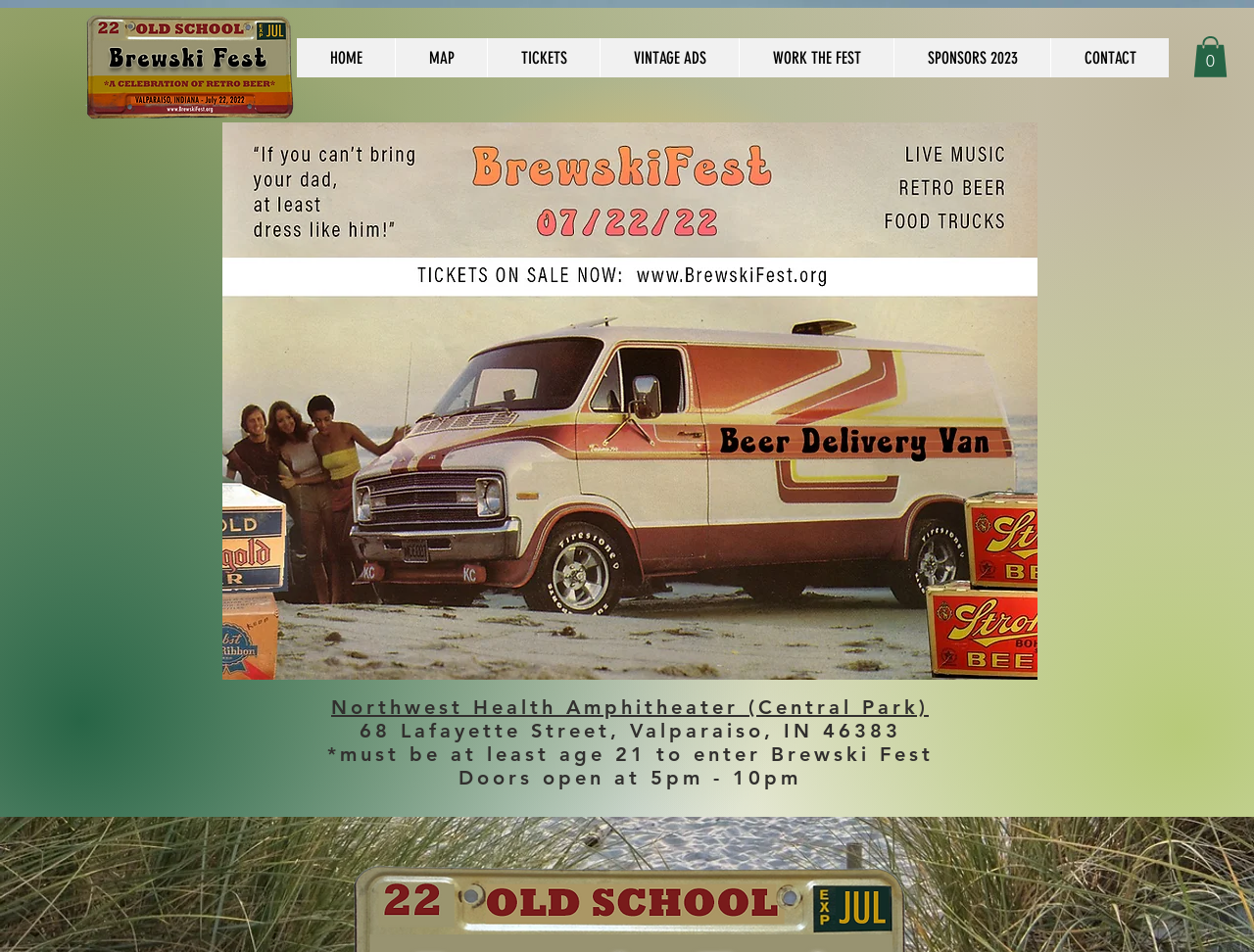From the webpage screenshot, predict the bounding box of the UI element that matches this description: "Neve".

None